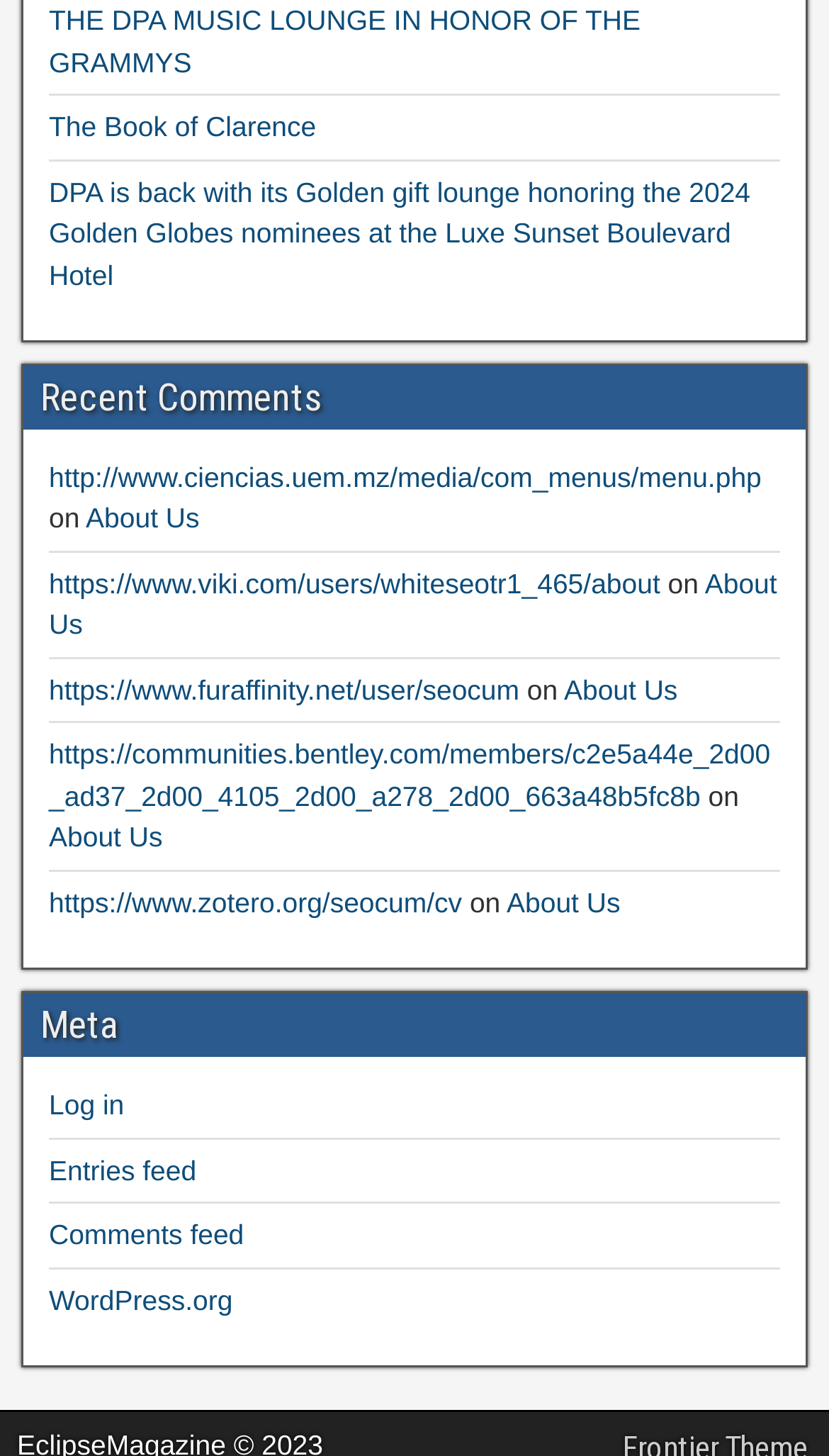Specify the bounding box coordinates for the region that must be clicked to perform the given instruction: "Visit WordPress.org".

[0.059, 0.882, 0.281, 0.903]